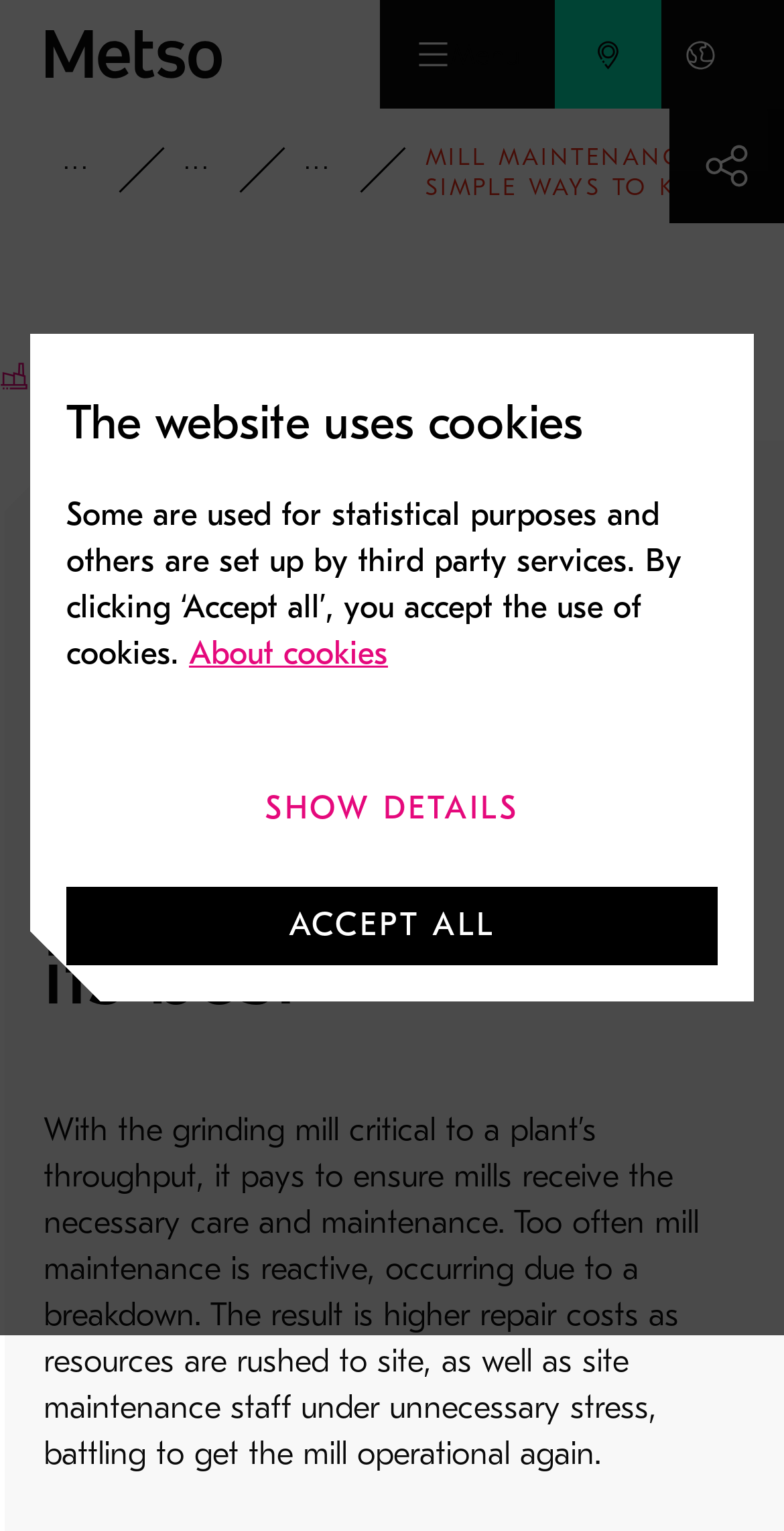Please identify the bounding box coordinates of the element's region that I should click in order to complete the following instruction: "Show more". The bounding box coordinates consist of four float numbers between 0 and 1, i.e., [left, top, right, bottom].

[0.854, 0.071, 1.0, 0.146]